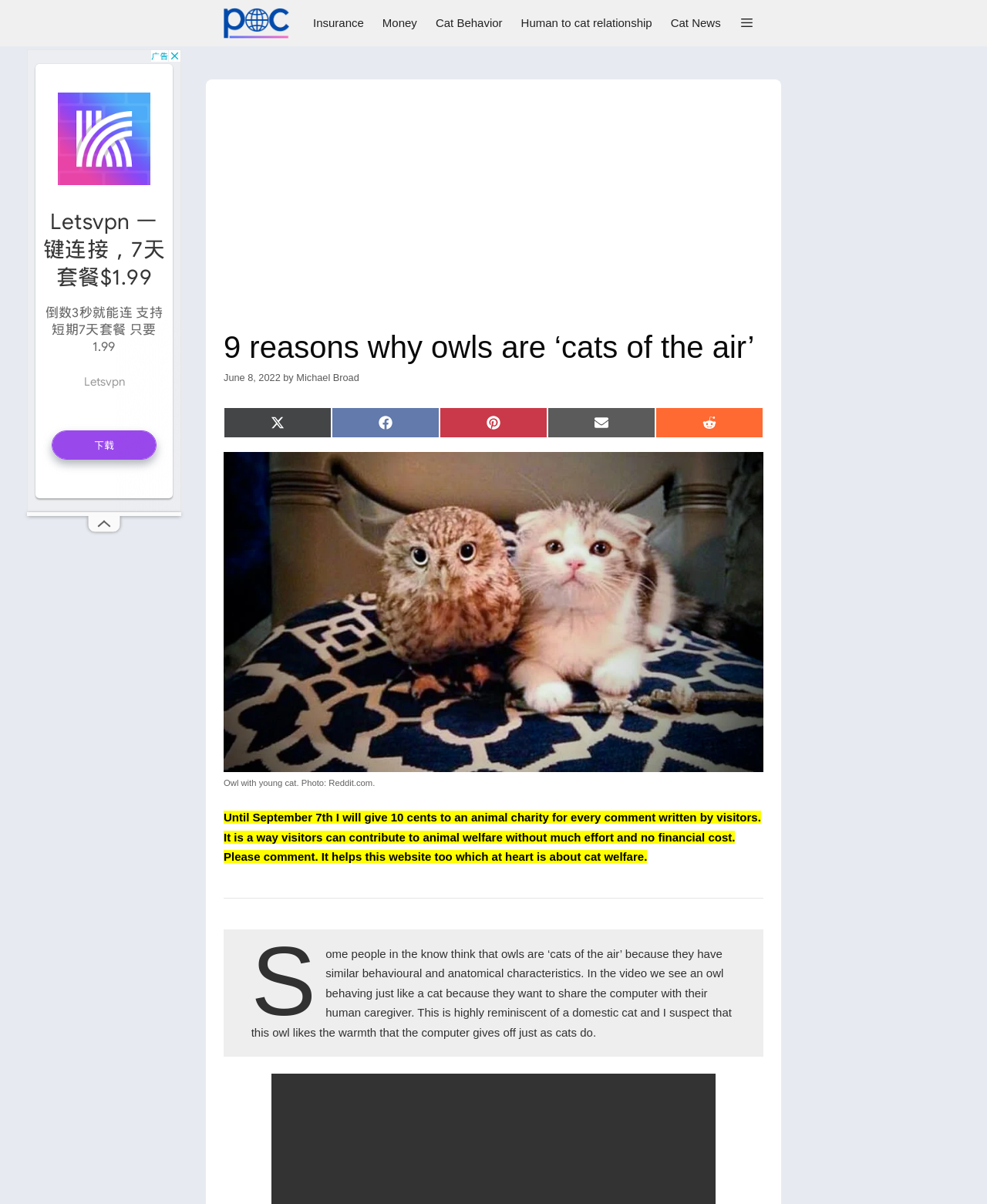What is the behavior of the owl in the video?
Answer the question with a thorough and detailed explanation.

The owl in the video is behaving like a cat, as it wants to share the computer with its human caregiver, similar to how domestic cats behave.